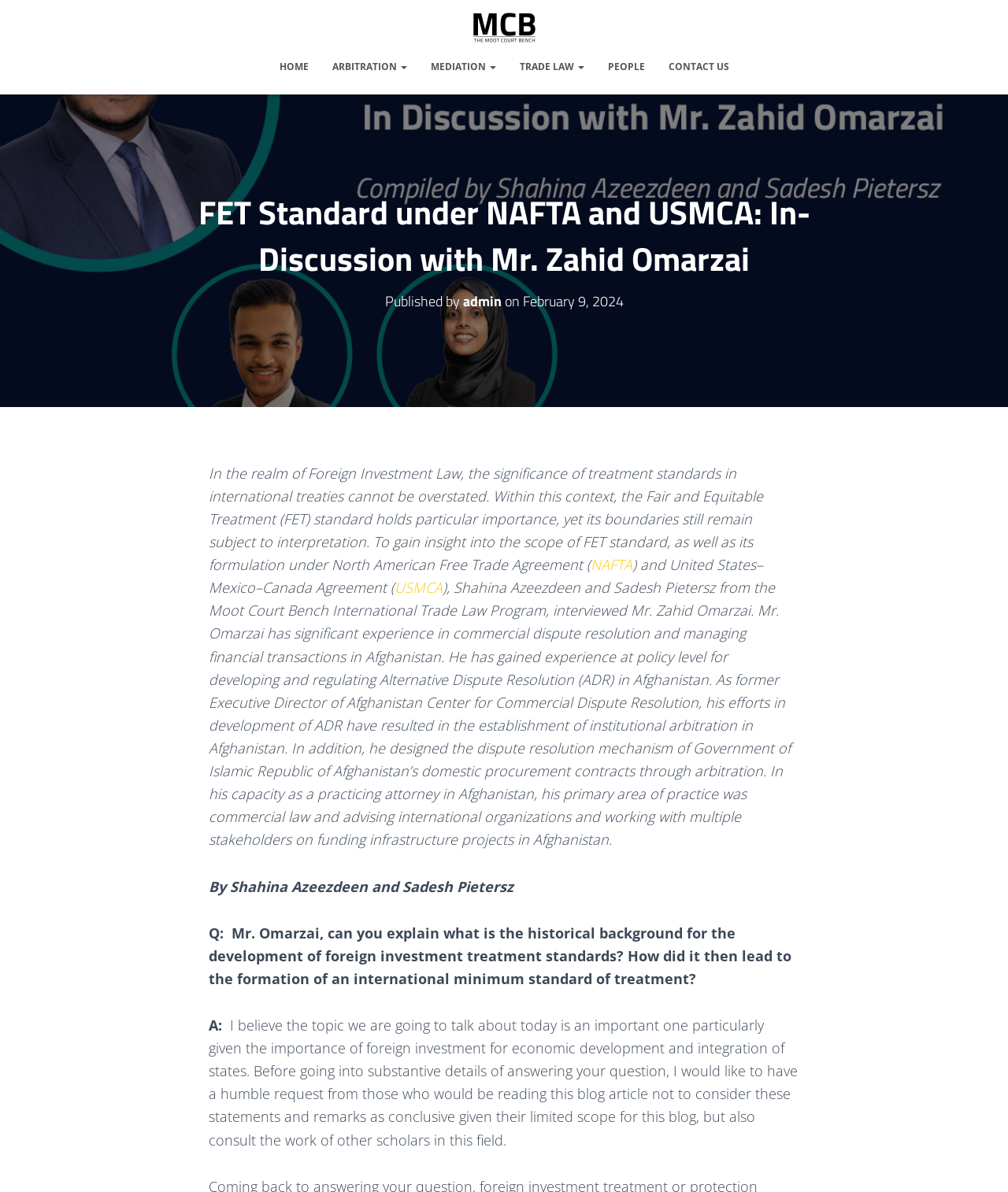Provide the bounding box coordinates of the area you need to click to execute the following instruction: "Contact US".

[0.651, 0.04, 0.735, 0.073]